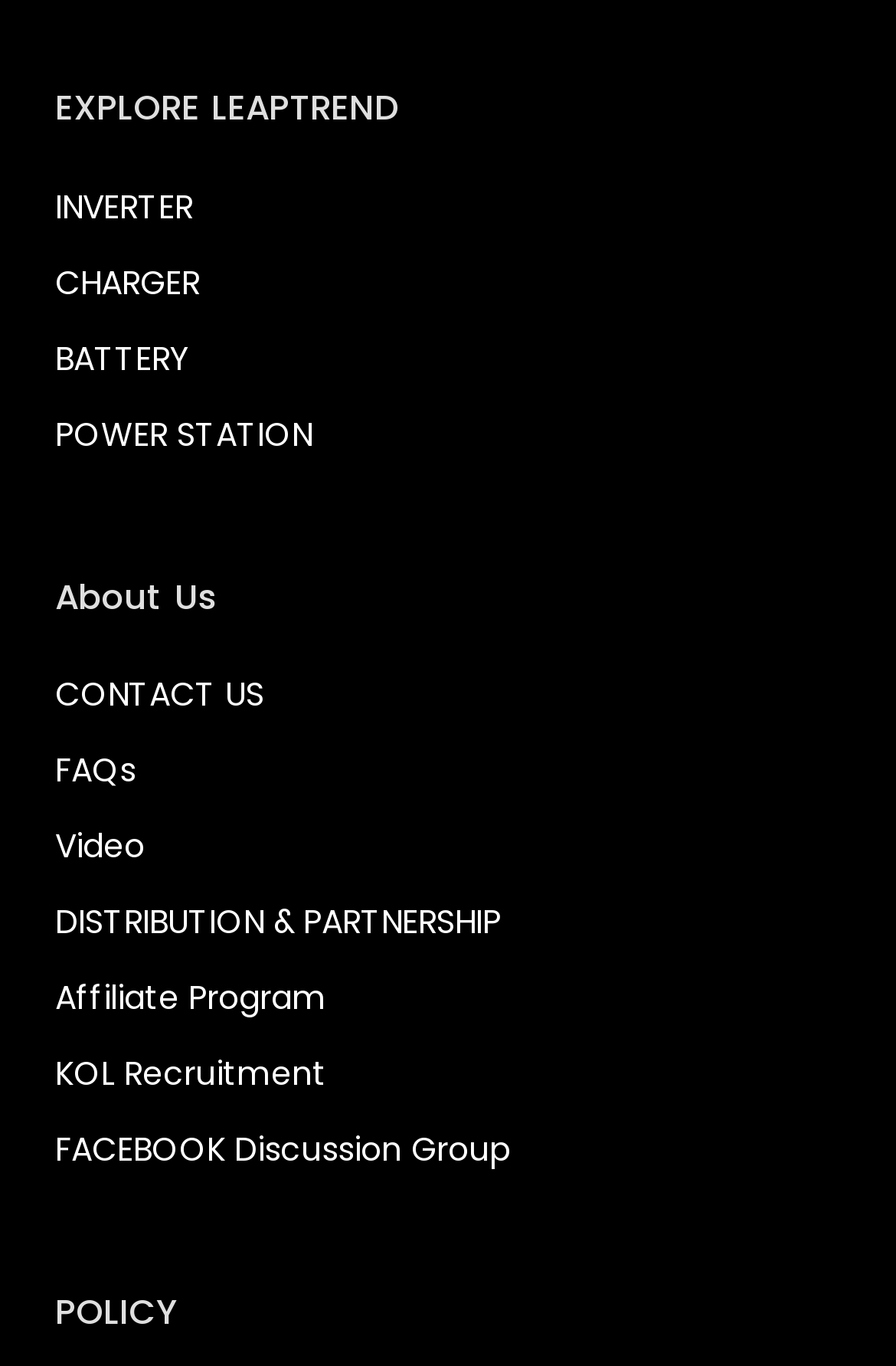Please specify the bounding box coordinates of the clickable region necessary for completing the following instruction: "Go to CONTACT US". The coordinates must consist of four float numbers between 0 and 1, i.e., [left, top, right, bottom].

[0.062, 0.492, 0.938, 0.527]